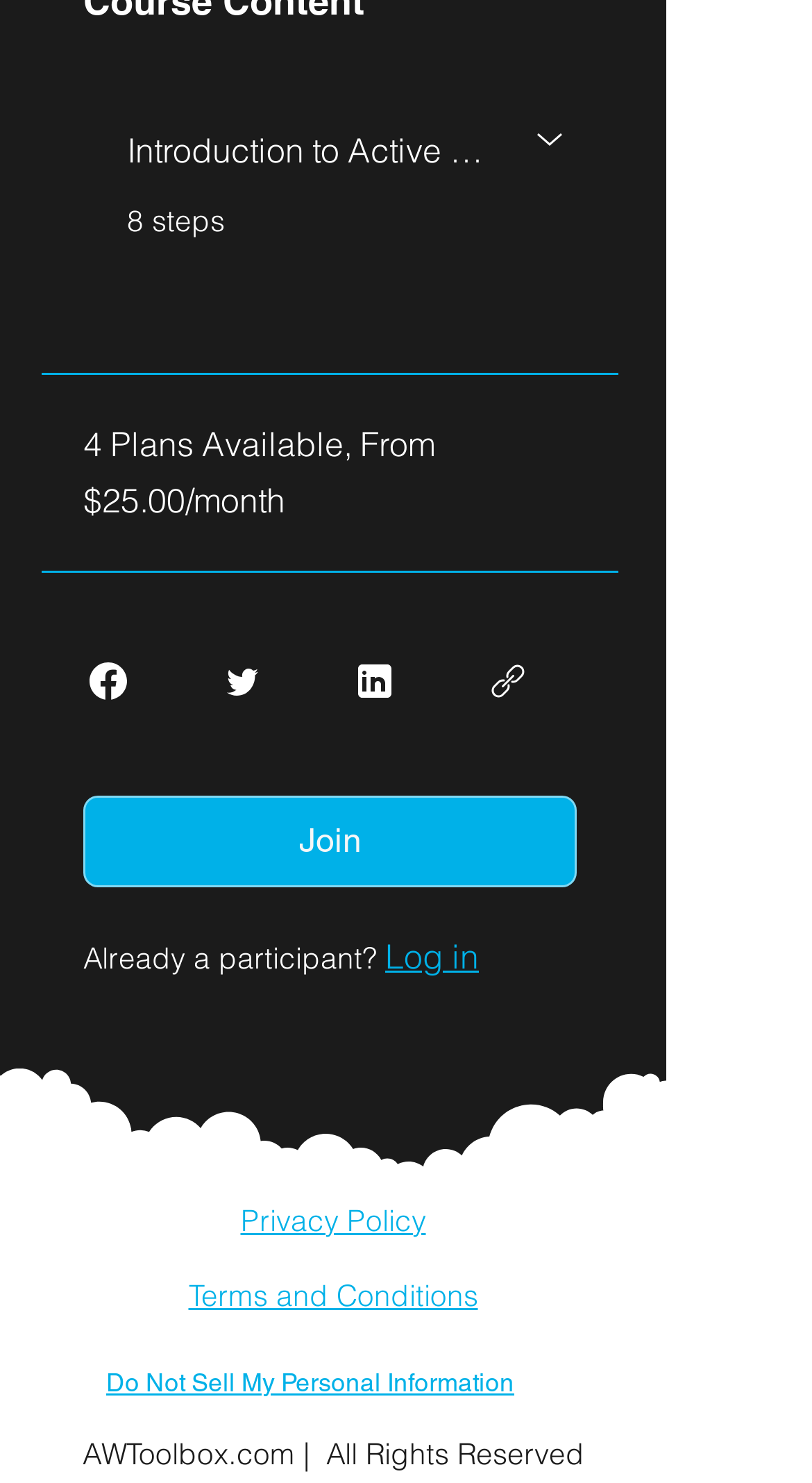Can you find the bounding box coordinates for the element that needs to be clicked to execute this instruction: "Close the section"? The coordinates should be given as four float numbers between 0 and 1, i.e., [left, top, right, bottom].

[0.656, 0.083, 0.697, 0.11]